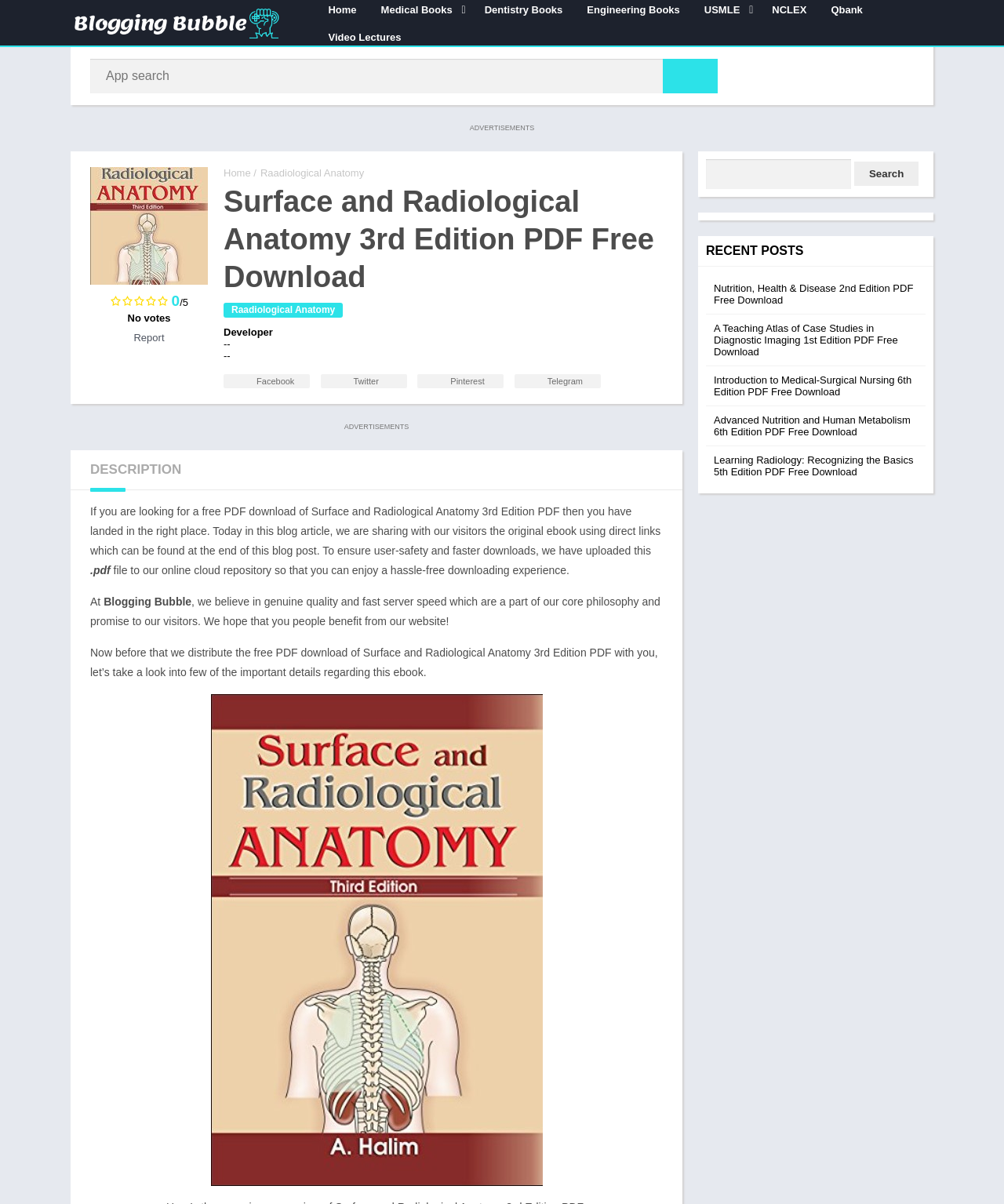Analyze and describe the webpage in a detailed narrative.

This webpage is about downloading a free PDF of "Surface and Radiological Anatomy 3rd Edition". At the top, there is a logo of "BloggingBubble" with a link to the website. Below it, there are several links to different medical fields, such as Anatomy, Neuroanatomy, Embryology, and Surgery.

On the left side, there is a search bar with a button to search the website. Below the search bar, there is a section with links to recent posts, including "Nutrition, Health & Disease 2nd Edition PDF Free Download", "A Teaching Atlas of Case Studies in Diagnostic Imaging 1st Edition PDF Free Download", and others.

In the main content area, there is a heading "Surface and Radiological Anatomy 3rd Edition PDF Free Download" followed by a description of the book and a link to download it. The description mentions that the book is available for free download and that the website ensures user safety and fast downloads. There is also an image of the book cover.

On the right side, there are social media links to Facebook, Twitter, Pinterest, and Telegram. There are also two sections of advertisements, one above the main content area and one below it.

At the bottom of the page, there is a section with links to USMLE Step 1, USMLE Step 2 CK, and USMLE Step 3, as well as a link to Video Lectures.